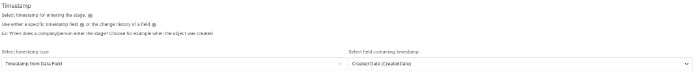What happens to errors such as NULL values in the chosen fields?
Answer the question with a detailed and thorough explanation.

According to the instructions, errors such as NULL values in the chosen fields will automatically be filtered out, enhancing the reliability of the data being analyzed and ensuring that only accurate data is used for timestamp tracking.